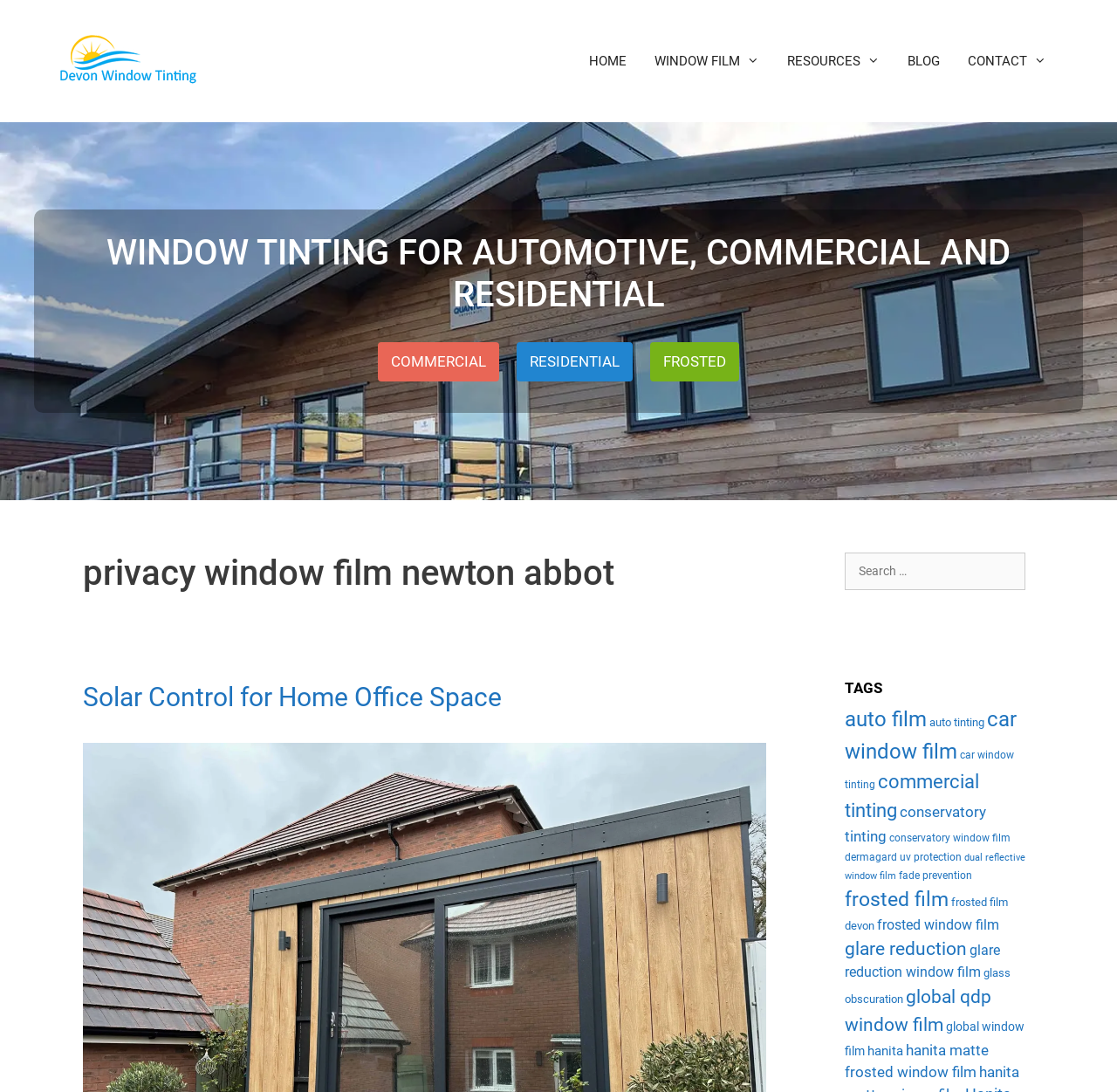Identify the bounding box coordinates of the clickable region required to complete the instruction: "Click on the 'HOME' link". The coordinates should be given as four float numbers within the range of 0 and 1, i.e., [left, top, right, bottom].

[0.515, 0.032, 0.573, 0.08]